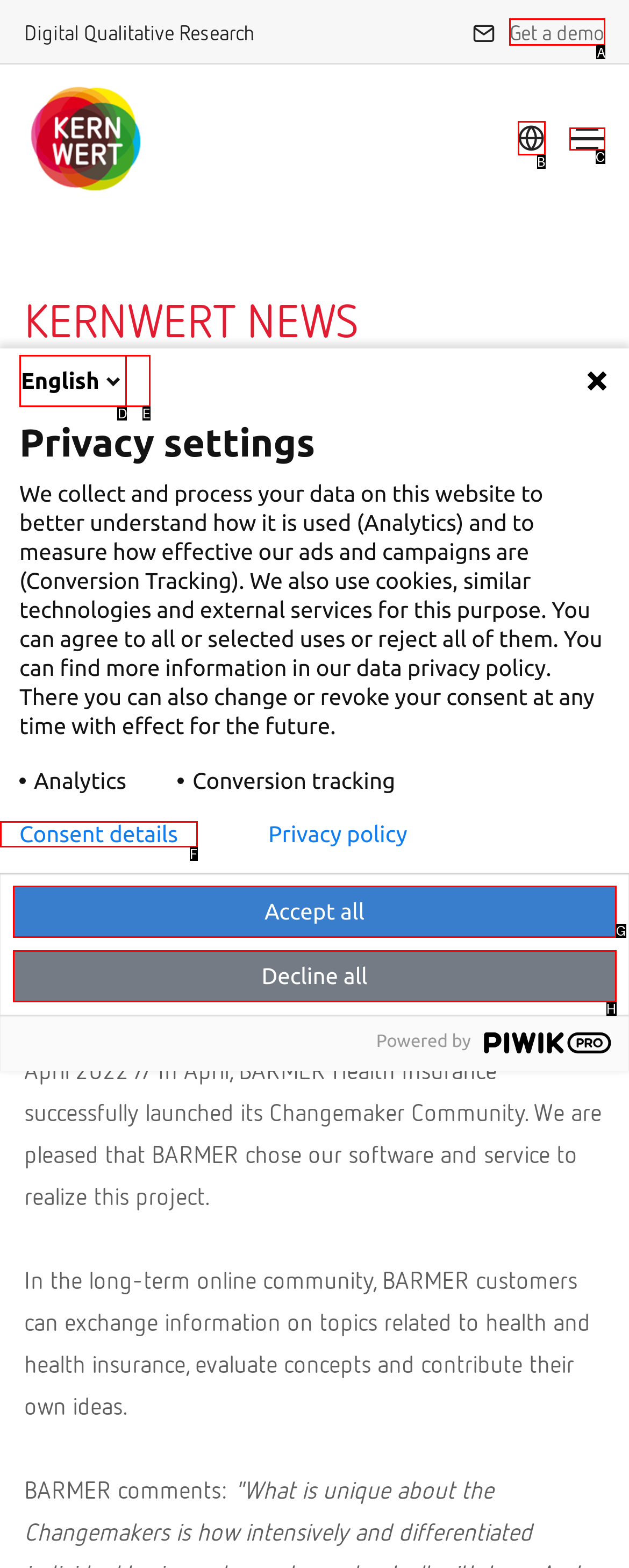Identify the letter of the option to click in order to Click on Get a demo. Answer with the letter directly.

A